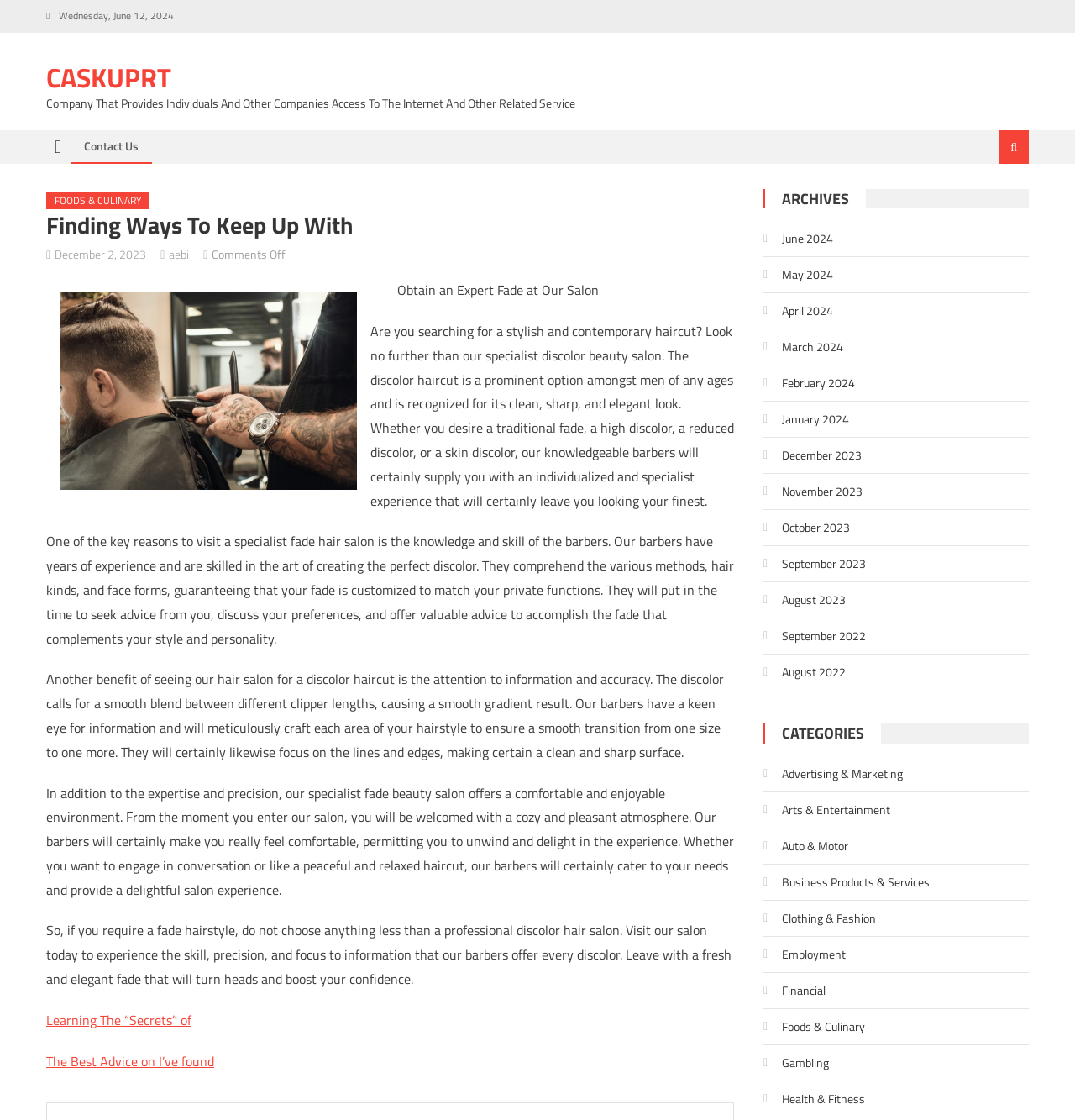Please identify the coordinates of the bounding box that should be clicked to fulfill this instruction: "Click on the 'CASKUPRT' link".

[0.043, 0.051, 0.159, 0.087]